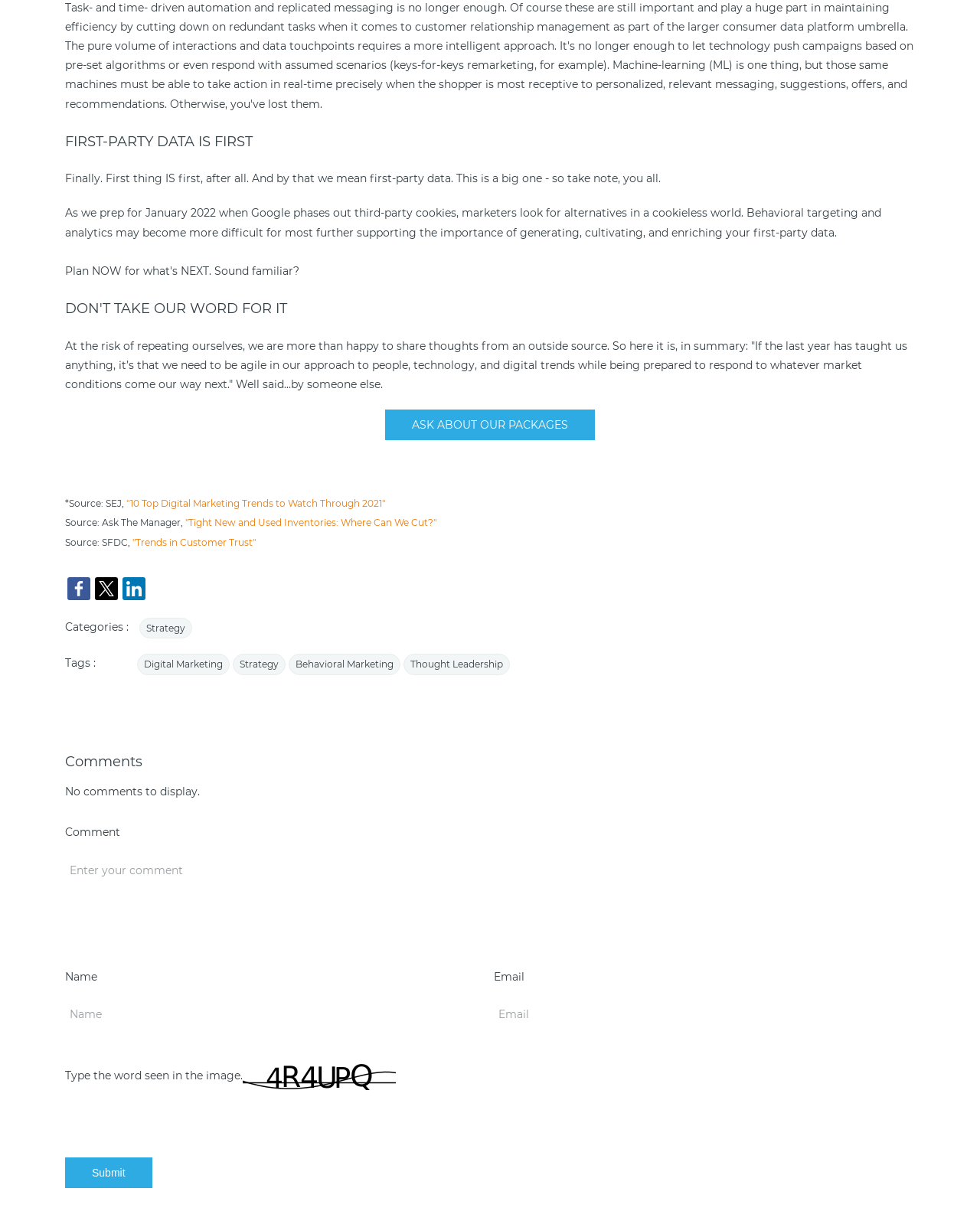Locate the UI element described as follows: "Digital Marketing". Return the bounding box coordinates as four float numbers between 0 and 1 in the order [left, top, right, bottom].

[0.147, 0.544, 0.227, 0.553]